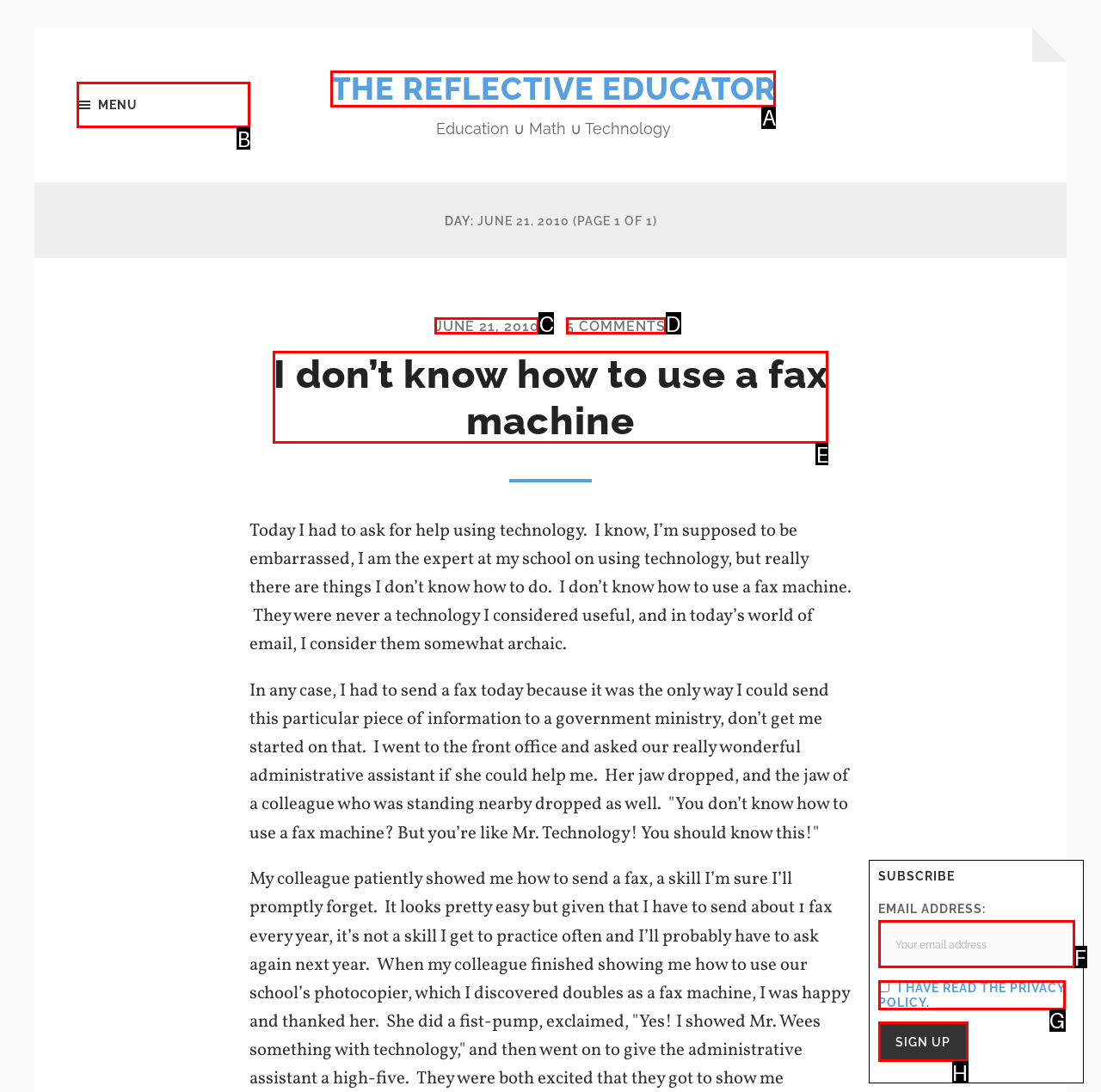Select the letter of the element you need to click to complete this task: Click the MENU button
Answer using the letter from the specified choices.

B